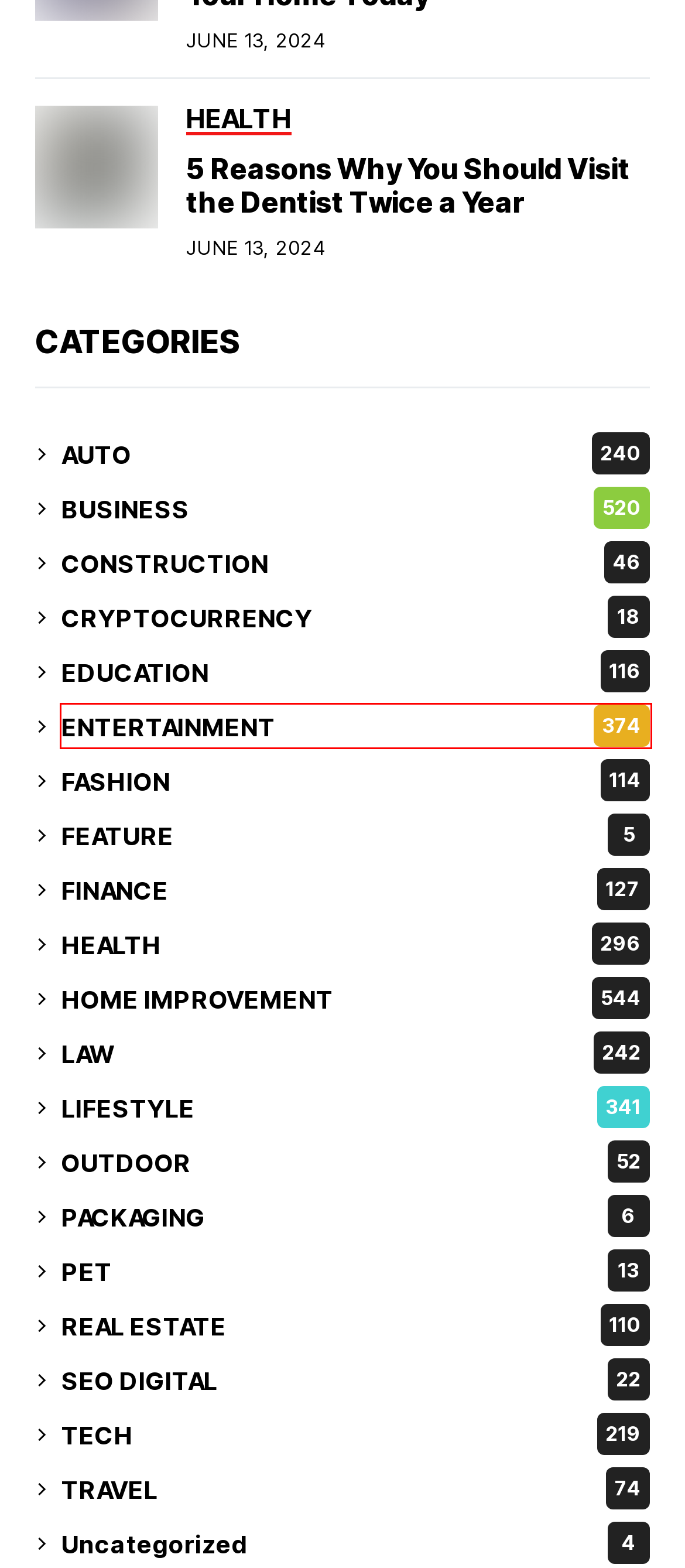Provided is a screenshot of a webpage with a red bounding box around an element. Select the most accurate webpage description for the page that appears after clicking the highlighted element. Here are the candidates:
A. LIFESTYLE - DebraBernier
B. ENTERTAINMENT - DebraBernier
C. FINANCE - DebraBernier
D. PET - DebraBernier
E. SEO DIGITAL - DebraBernier
F. PACKAGING - DebraBernier
G. CRYPTOCURRENCY - DebraBernier
H. OUTDOOR - DebraBernier

B